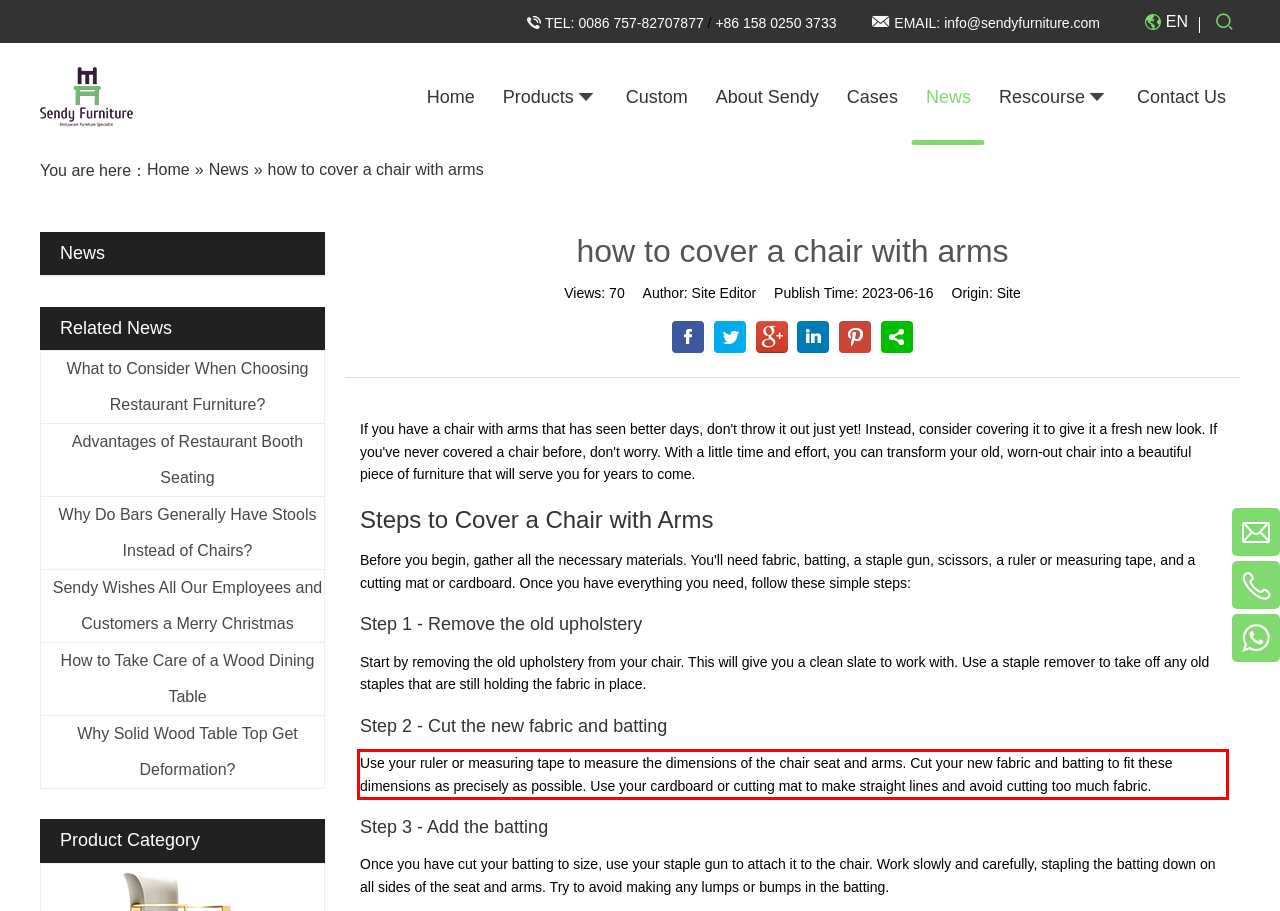You have a screenshot of a webpage, and there is a red bounding box around a UI element. Utilize OCR to extract the text within this red bounding box.

Use your ruler or measuring tape to measure the dimensions of the chair seat and arms. Cut your new fabric and batting to fit these dimensions as precisely as possible. Use your cardboard or cutting mat to make straight lines and avoid cutting too much fabric.